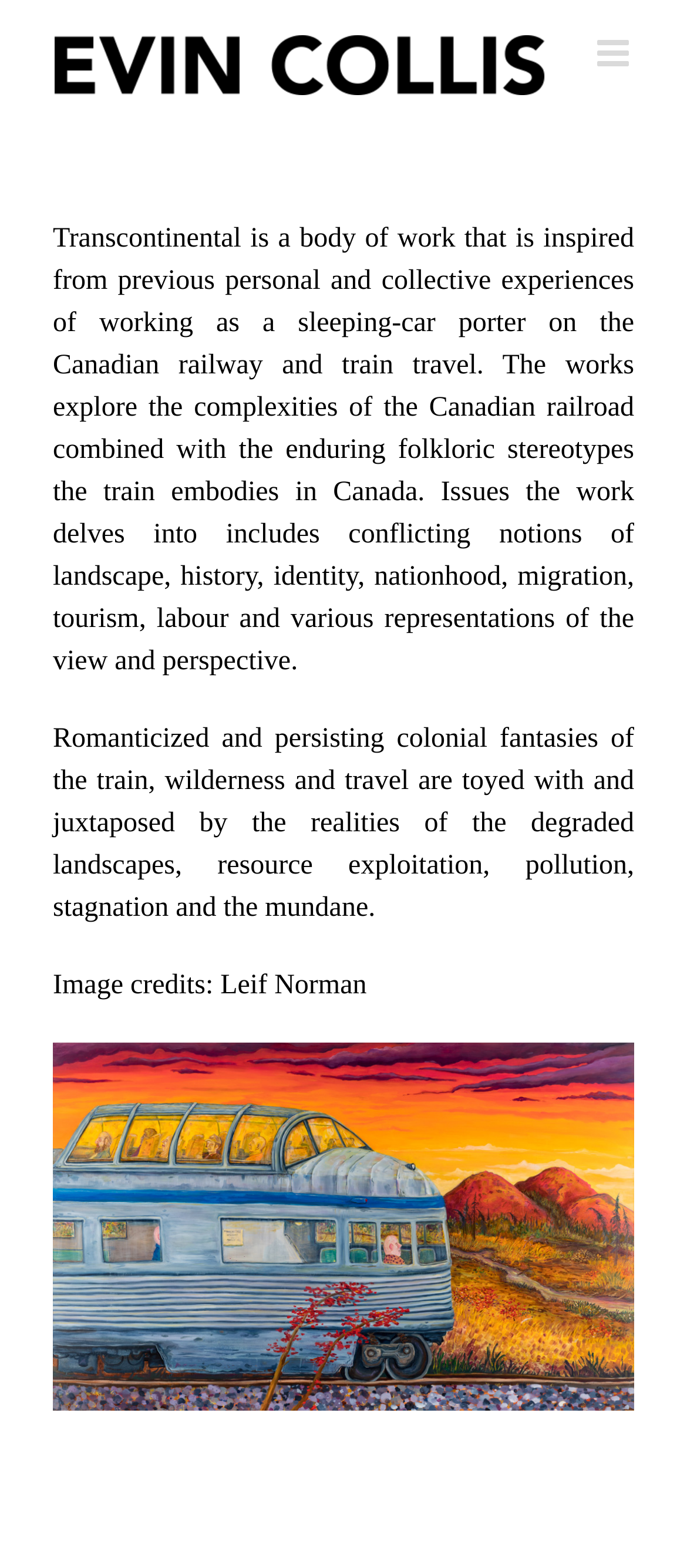Provide an in-depth description of the elements and layout of the webpage.

The webpage is about the artist Evin Collis and their body of work called "Transcontinental". At the top left of the page, there is a logo of Evin Collis, which is an image linked to the artist's name. 

On the top right, there is a toggle button to open the mobile menu. Below the logo, there is a paragraph of text that describes the inspiration behind the "Transcontinental" project, which is based on the artist's personal experience as a sleeping-car porter on the Canadian railway. The text explains that the project explores the complexities of the Canadian railroad, including issues of landscape, history, identity, and more.

Below this paragraph, there is another block of text that continues to describe the project, highlighting the contrast between romanticized notions of train travel and the harsh realities of degraded landscapes and resource exploitation.

Following this text, there is a credit line that attributes the image credits to Leif Norman. Below this, there are two images, one stacked on top of the other, which are linked to specific image files. The images take up most of the page's width and are positioned near the bottom of the page.